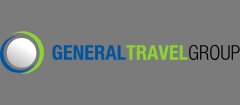What shape does the circular emblem resemble?
Look at the image and provide a detailed response to the question.

The circular emblem, resembling a stylized globe or lens, adds a dynamic element, indicating the company's focus on travel and exploration, which suggests that the circular emblem resembles a globe or lens.